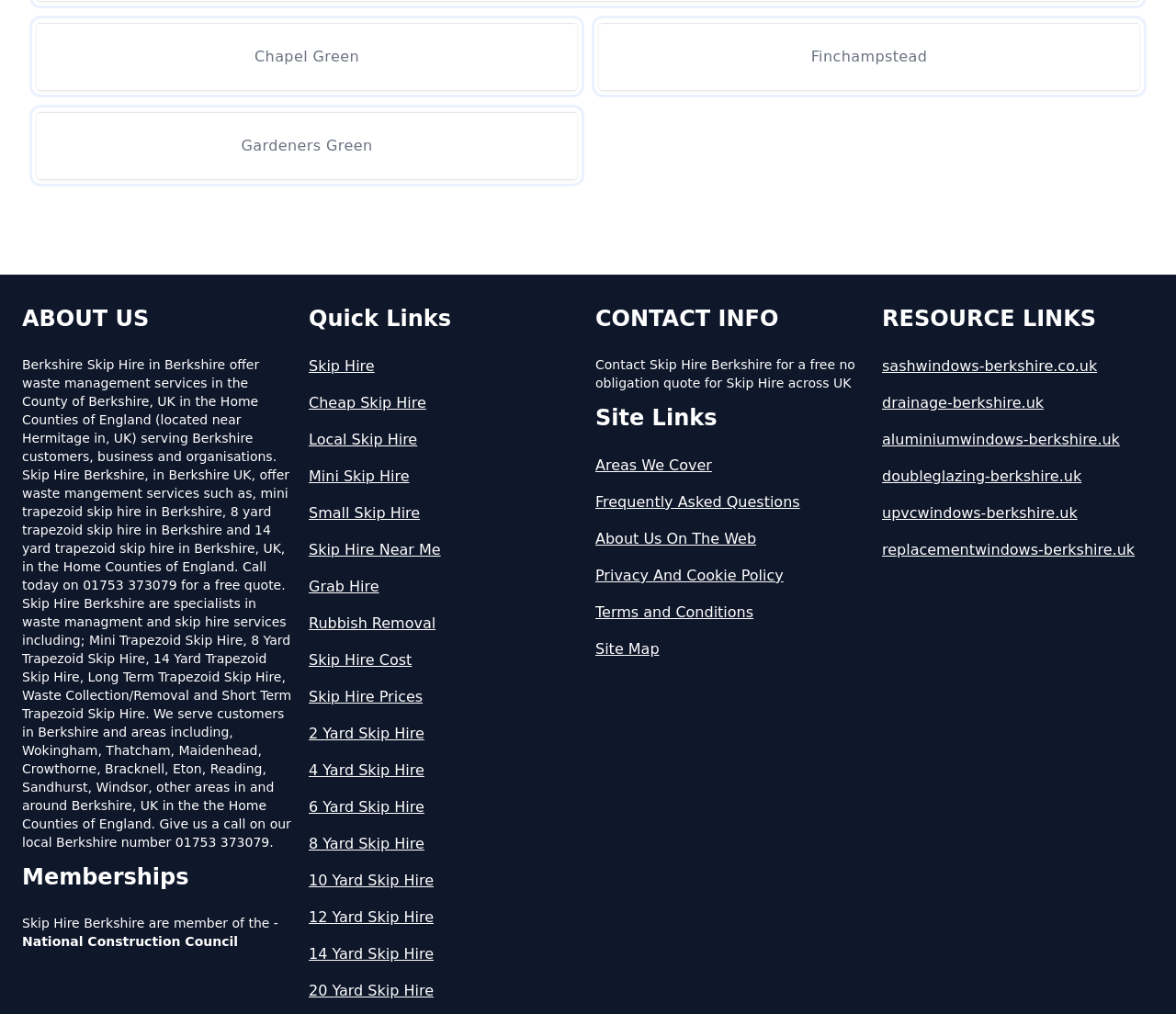Please answer the following question using a single word or phrase: What is the company name mentioned in the ABOUT US section?

Skip Hire Berkshire